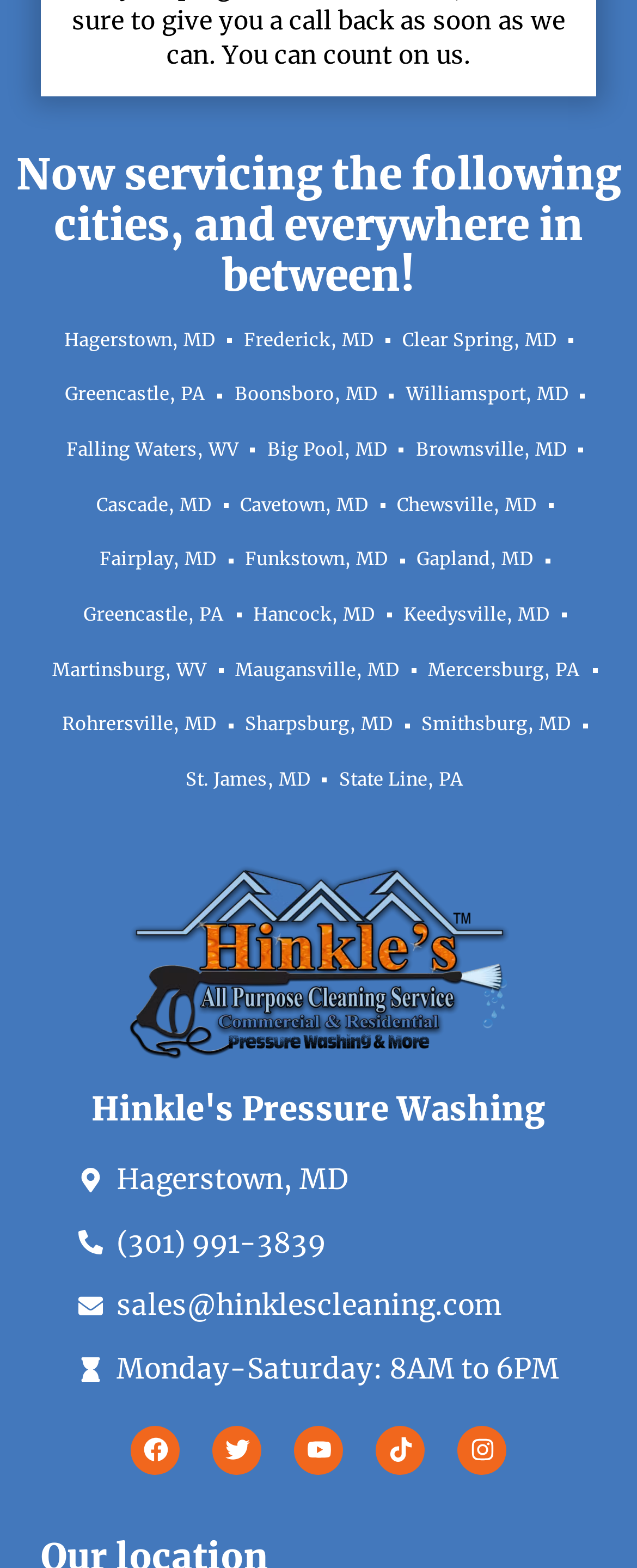Find the bounding box coordinates of the element's region that should be clicked in order to follow the given instruction: "Visit Hinkle's Pressure Washing Facebook page". The coordinates should consist of four float numbers between 0 and 1, i.e., [left, top, right, bottom].

[0.205, 0.909, 0.282, 0.941]